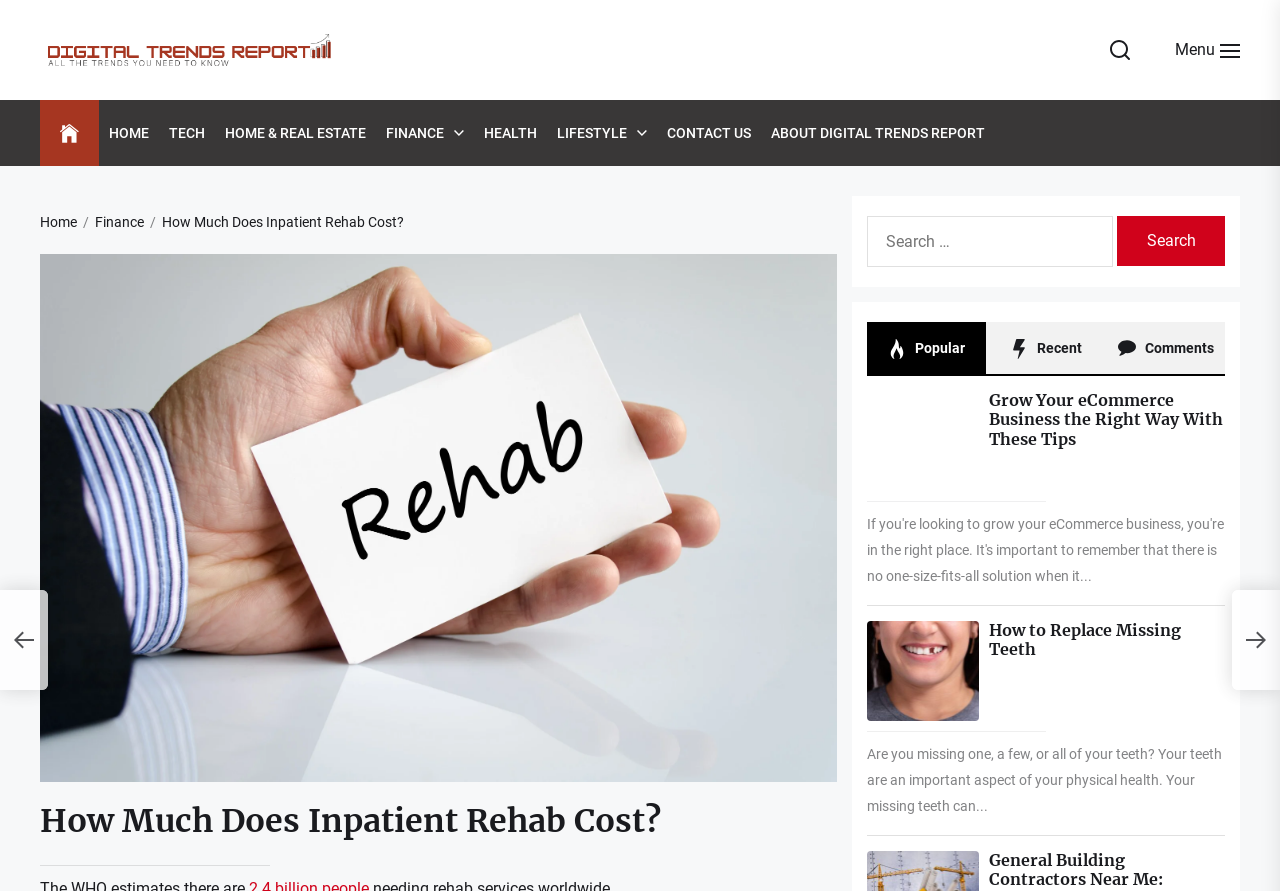Could you please study the image and provide a detailed answer to the question:
How many articles are shown on the webpage?

I counted the number of article elements on the webpage, which are denoted by the 'article' element type. There are two article elements, each containing a heading and some text, so I concluded that there are two articles shown on the webpage.